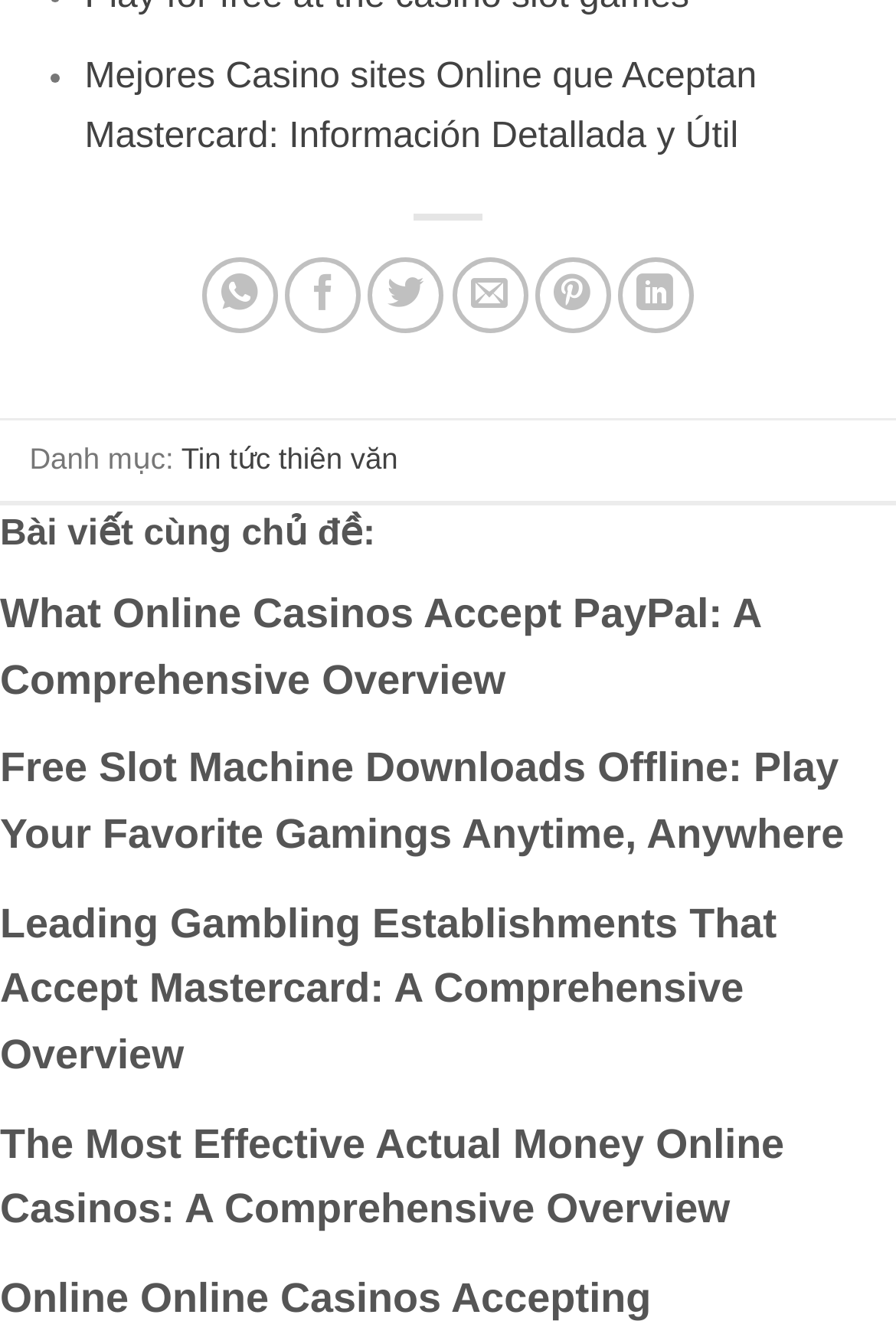What is the category of the link 'Tin tức thiên văn'?
Use the image to give a comprehensive and detailed response to the question.

The link 'Tin tức thiên văn' is located under the text 'Danh mục:', which means 'Category' in Vietnamese. Therefore, it is likely that 'Tin tức thiên văn' is a category related to news.